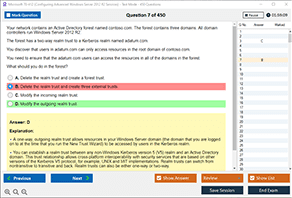Describe every detail you can see in the image.

The image depicts a virtual examination interface for the question "Question 7 of 450," likely related to Microsoft Windows Server configurations. The setup includes a split-screen layout showing detailed instructions and multiple-choice options. The question involves network configurations and managing trust relationships in an Active Directory forest with multiple domains. Below the question, responses are clearly indicated, with various choices highlighted or marked for review. Important navigation buttons such as "Previous," "Next," "Show Answer," "Review," and "Send Session" are present at the bottom of the screen, facilitating user interaction. This user-friendly interface is designed to aid candidates in selecting appropriate answers within a structured testing environment.